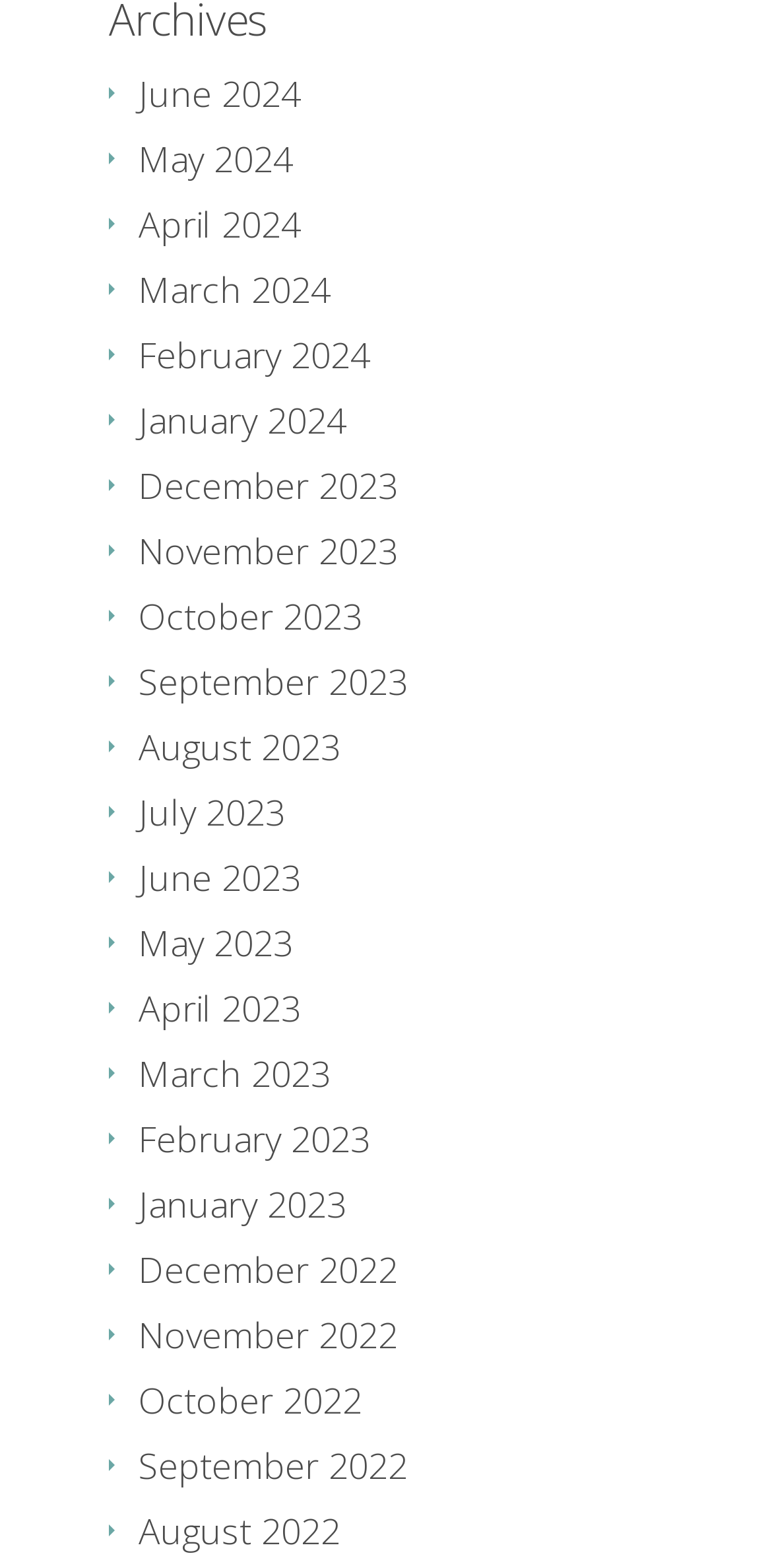Pinpoint the bounding box coordinates of the element that must be clicked to accomplish the following instruction: "go to May 2023". The coordinates should be in the format of four float numbers between 0 and 1, i.e., [left, top, right, bottom].

[0.179, 0.585, 0.379, 0.616]